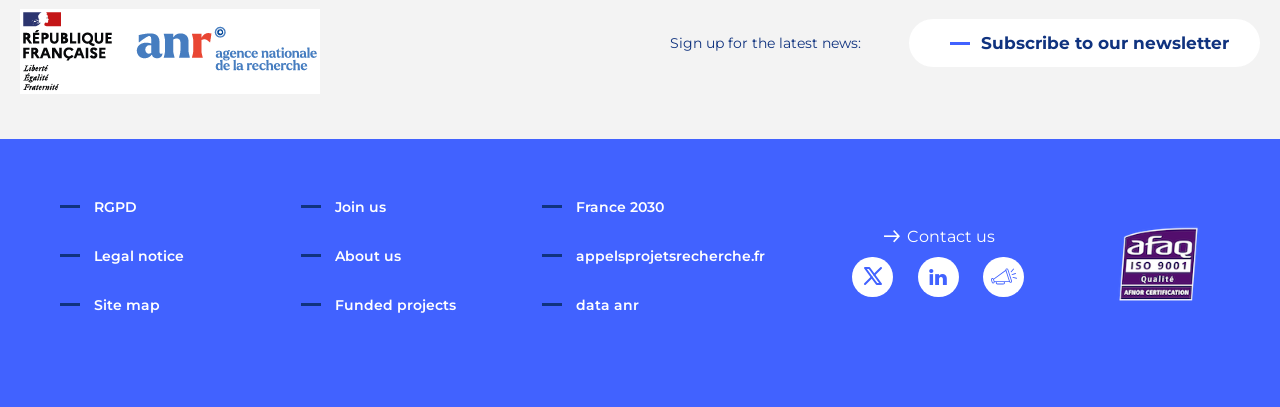Find the bounding box coordinates of the clickable area that will achieve the following instruction: "Follow on Twitter".

[0.666, 0.63, 0.698, 0.731]